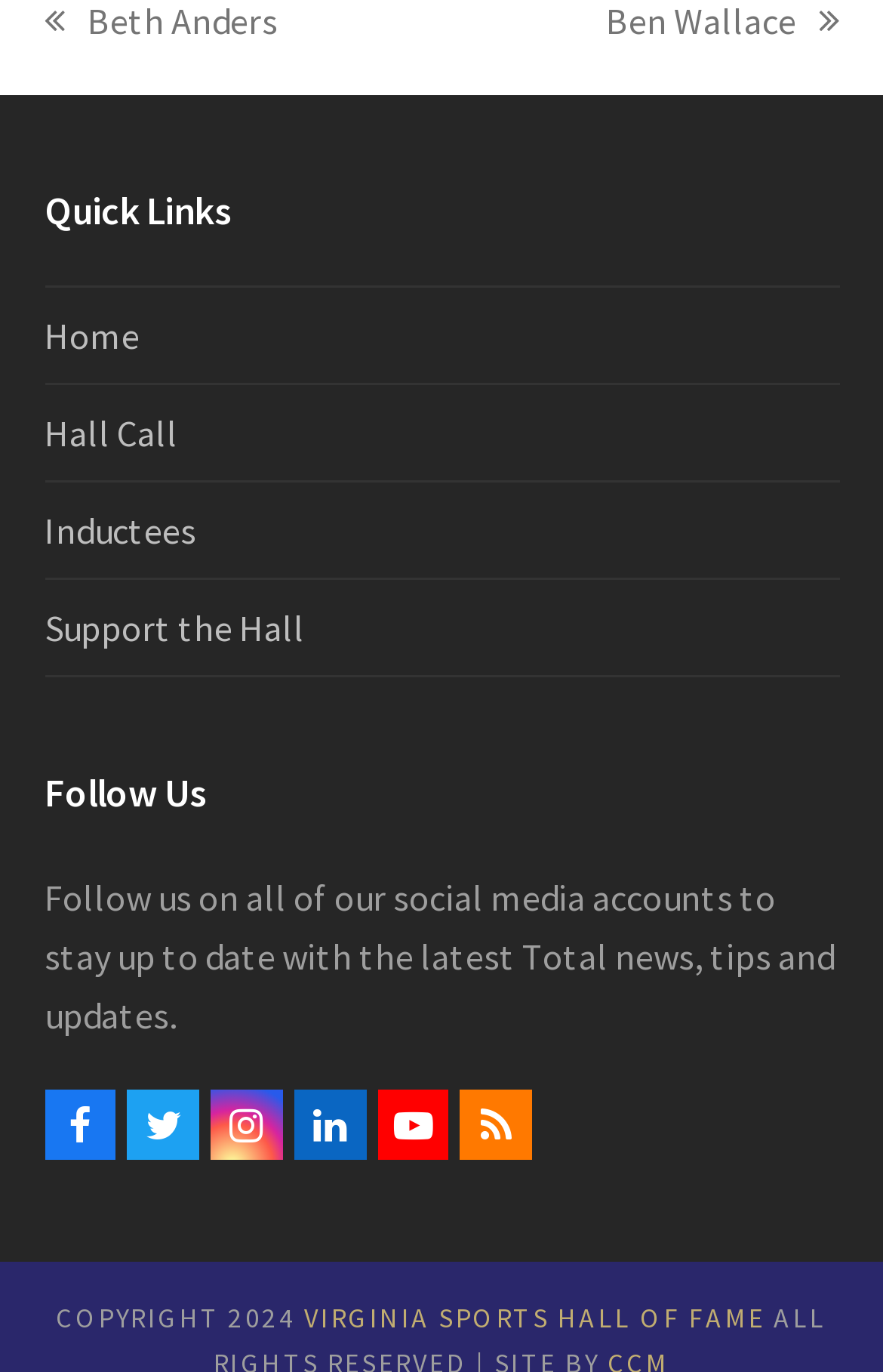Please identify the coordinates of the bounding box that should be clicked to fulfill this instruction: "Go to Corporativo".

None